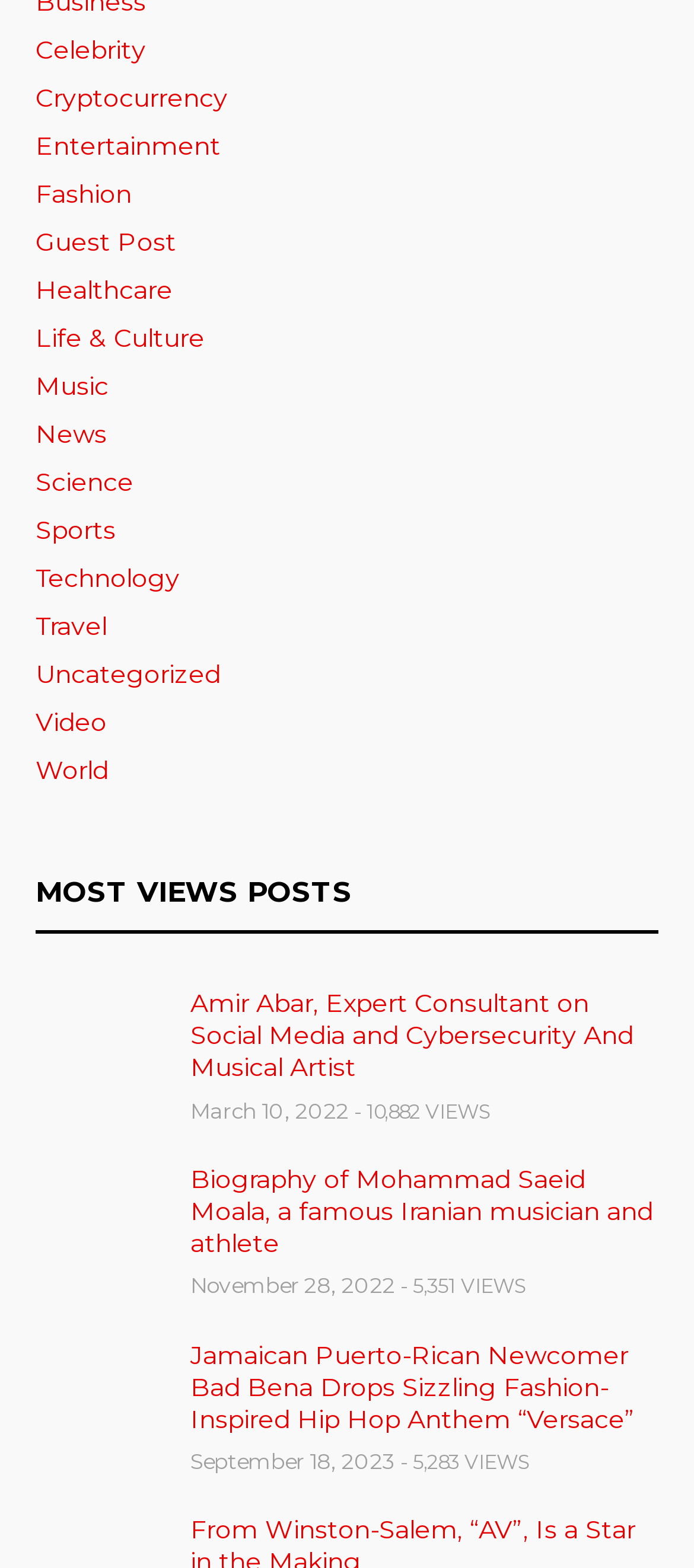Can you show the bounding box coordinates of the region to click on to complete the task described in the instruction: "Request new feature"?

None